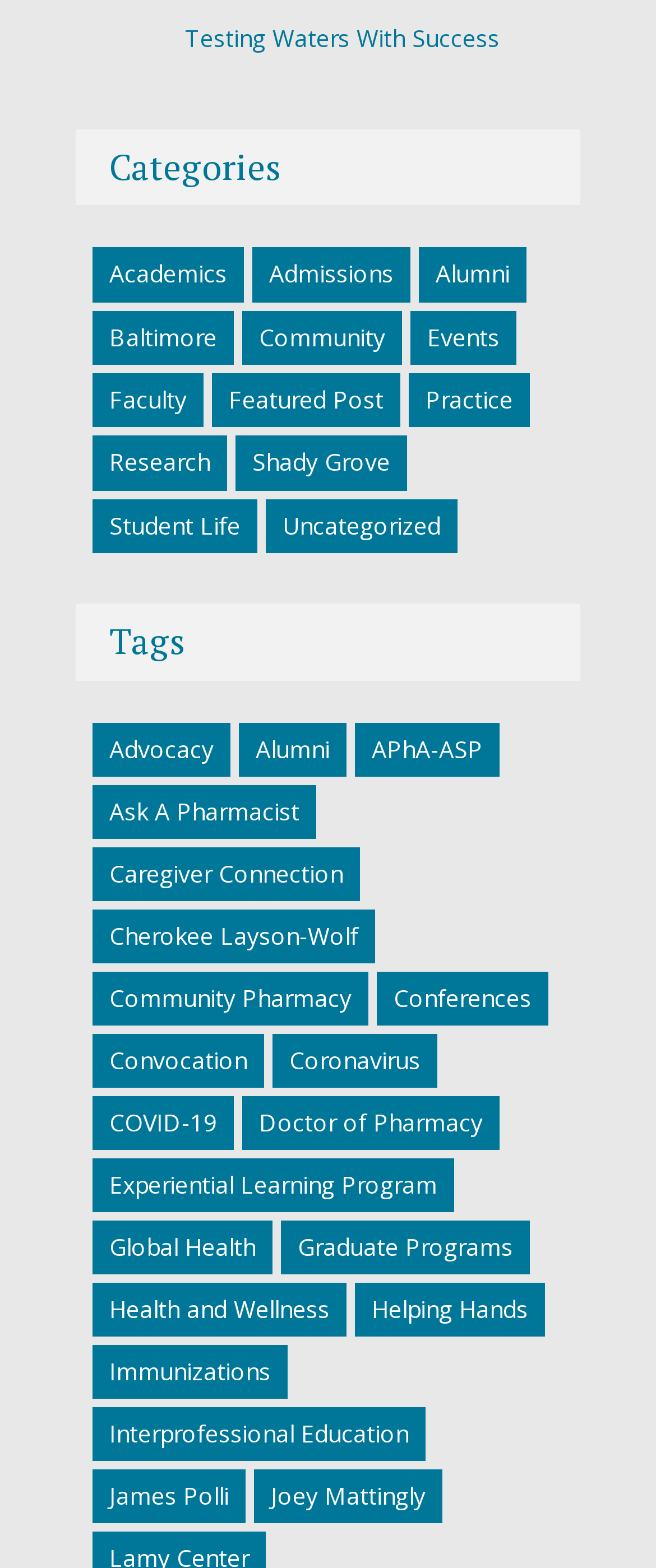How many categories are listed?
Answer with a single word or phrase, using the screenshot for reference.

11